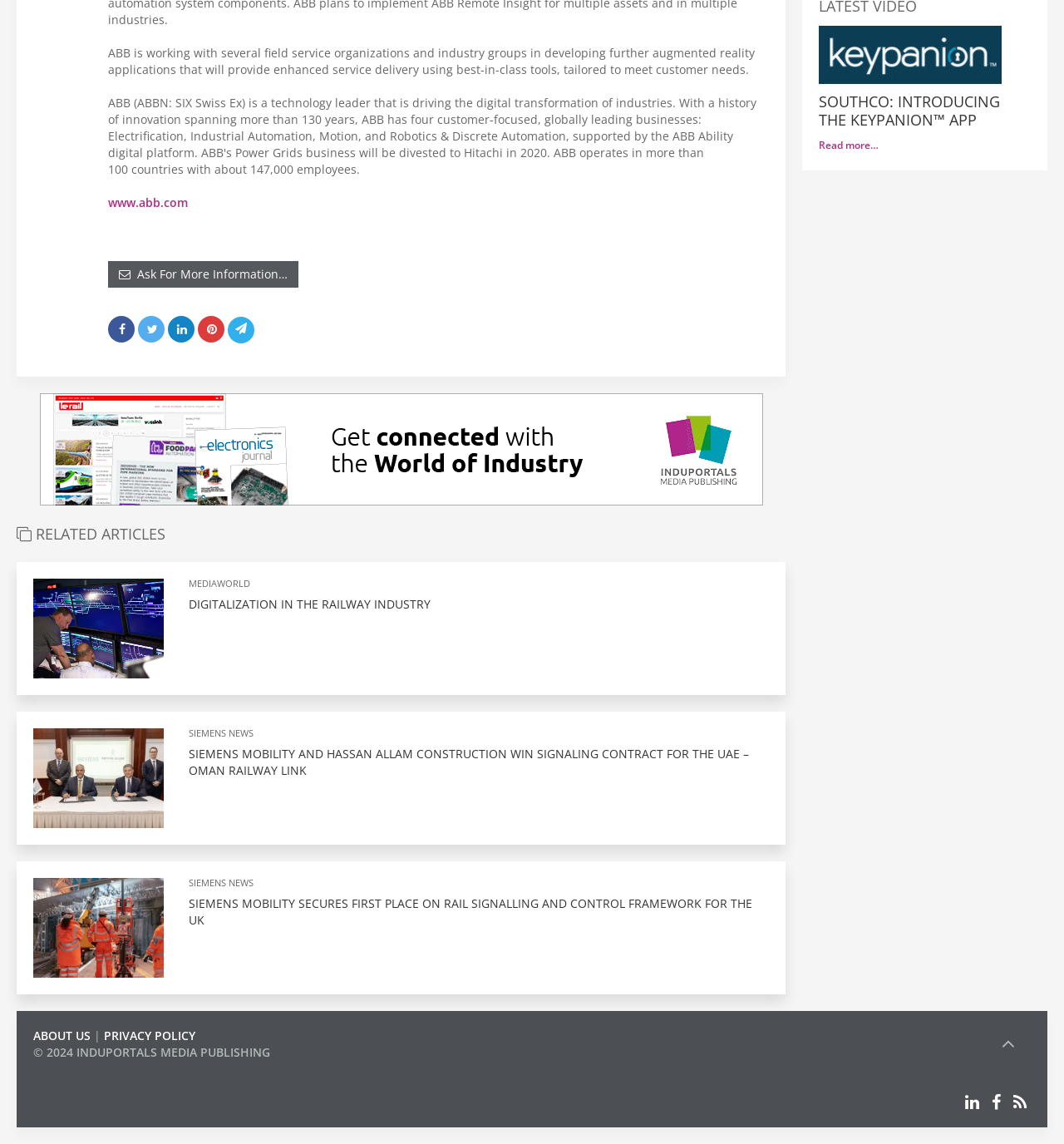Please identify the bounding box coordinates of the area I need to click to accomplish the following instruction: "Read more about Southco: Introducing the Keypanion app".

[0.77, 0.12, 0.969, 0.134]